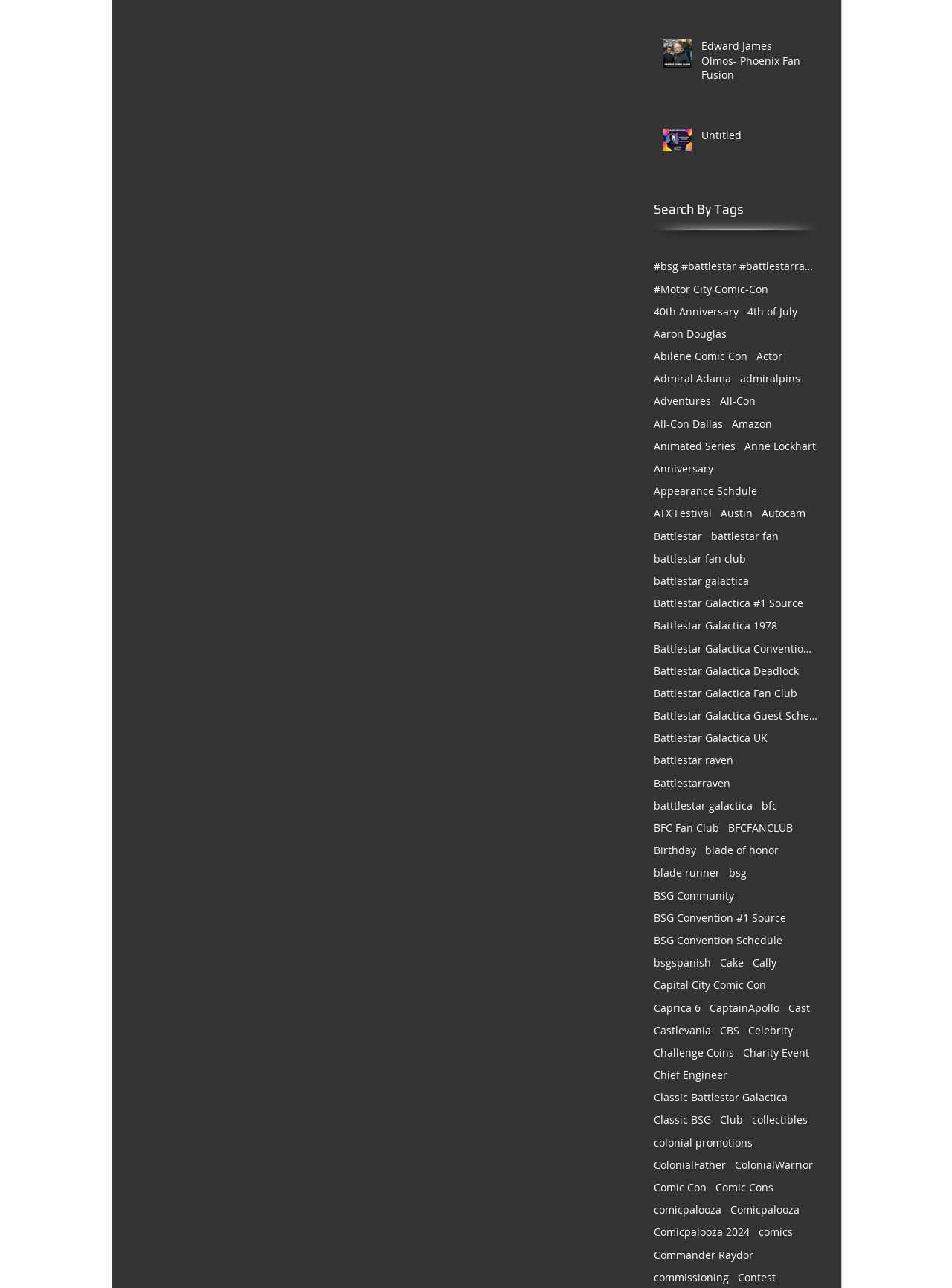How many links are there under 'Search By Tags'?
Please look at the screenshot and answer using one word or phrase.

53